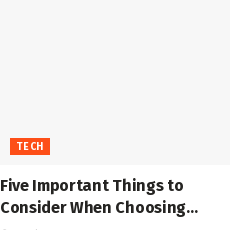Describe all the elements visible in the image meticulously.

The image features a prominent heading titled "Five Important Things to Consider When Choosing Between Native or Cross Platform App Development." Below the heading, there is a bold and vibrant label for the category "TECH," presented in a striking orange box, emphasizing the focus of the content. This layout suggests that the article discusses critical factors for developers and businesses when deciding on application development strategies, weighing the benefits of native versus cross-platform solutions. The design is clean and modern, appealing to a tech-savvy audience looking for insightful information in the technology sector.